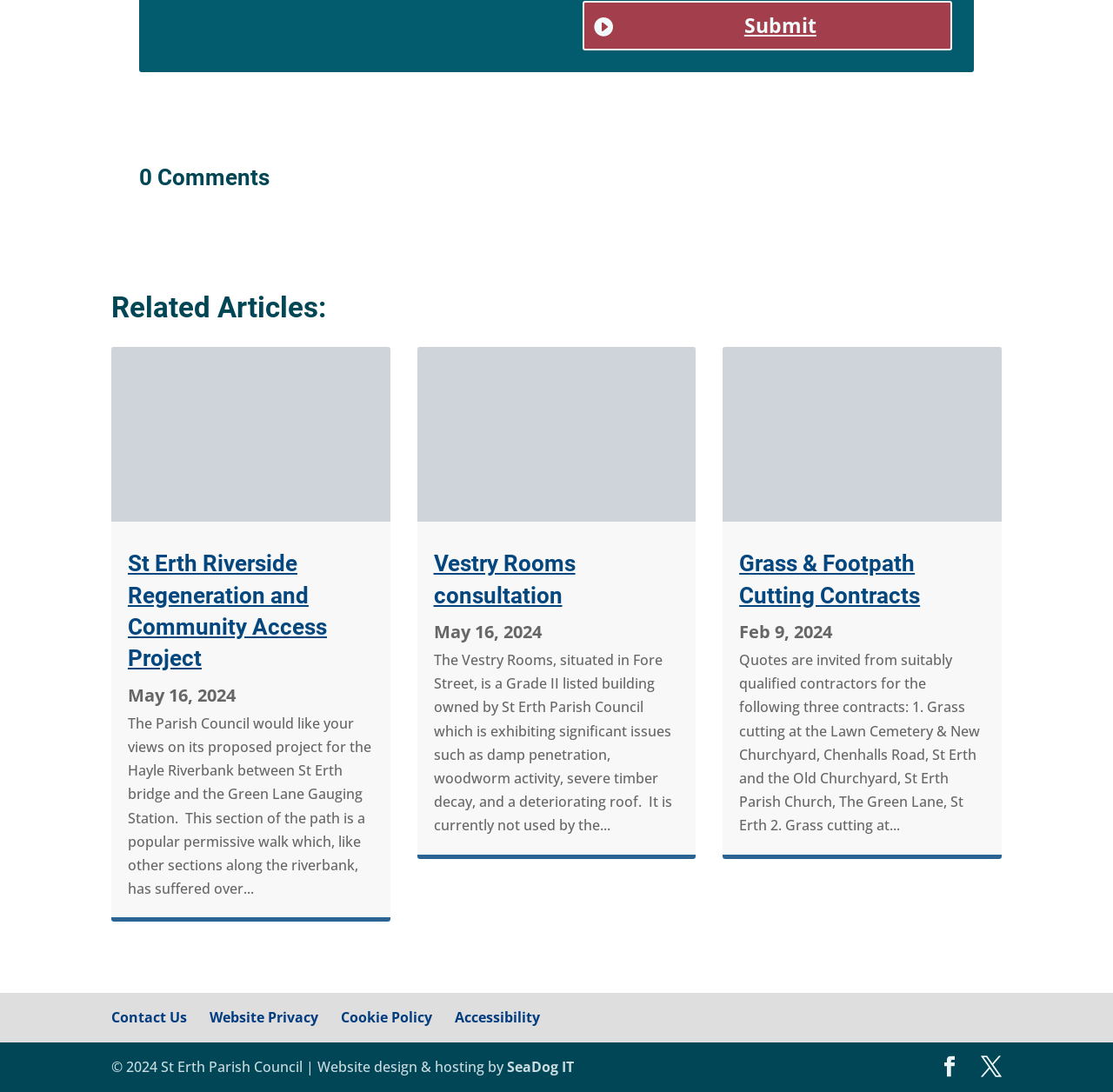How many related articles are listed?
Using the information presented in the image, please offer a detailed response to the question.

There are three related articles listed on the webpage, each with a heading, link, and brief description. The articles are about St Erth Riverside Regeneration and Community Access Project, Vestry Rooms consultation, and Grass & Footpath Cutting Contracts.